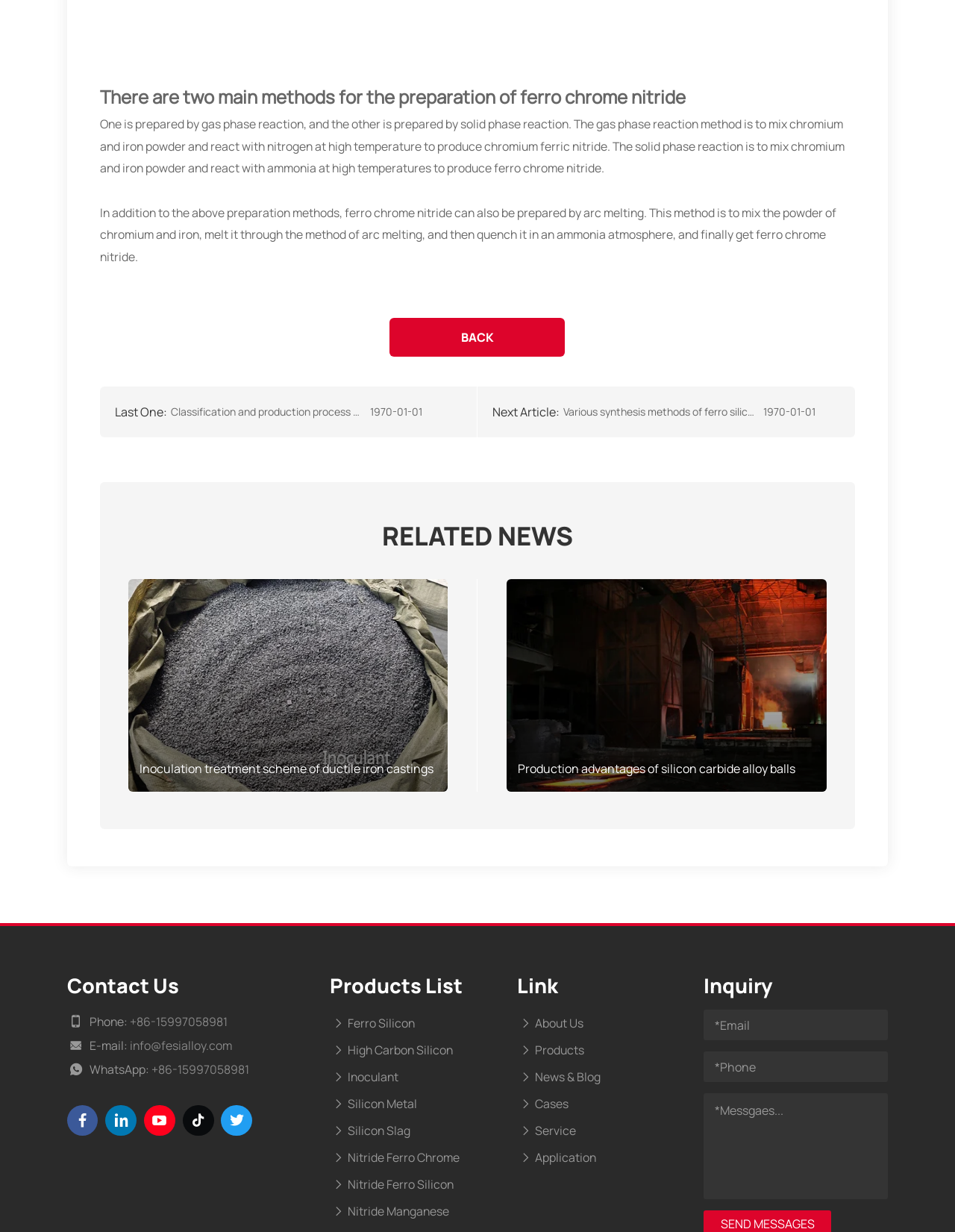What is the purpose of the 'Inquiry' section?
Answer the question using a single word or phrase, according to the image.

To send messages to the company